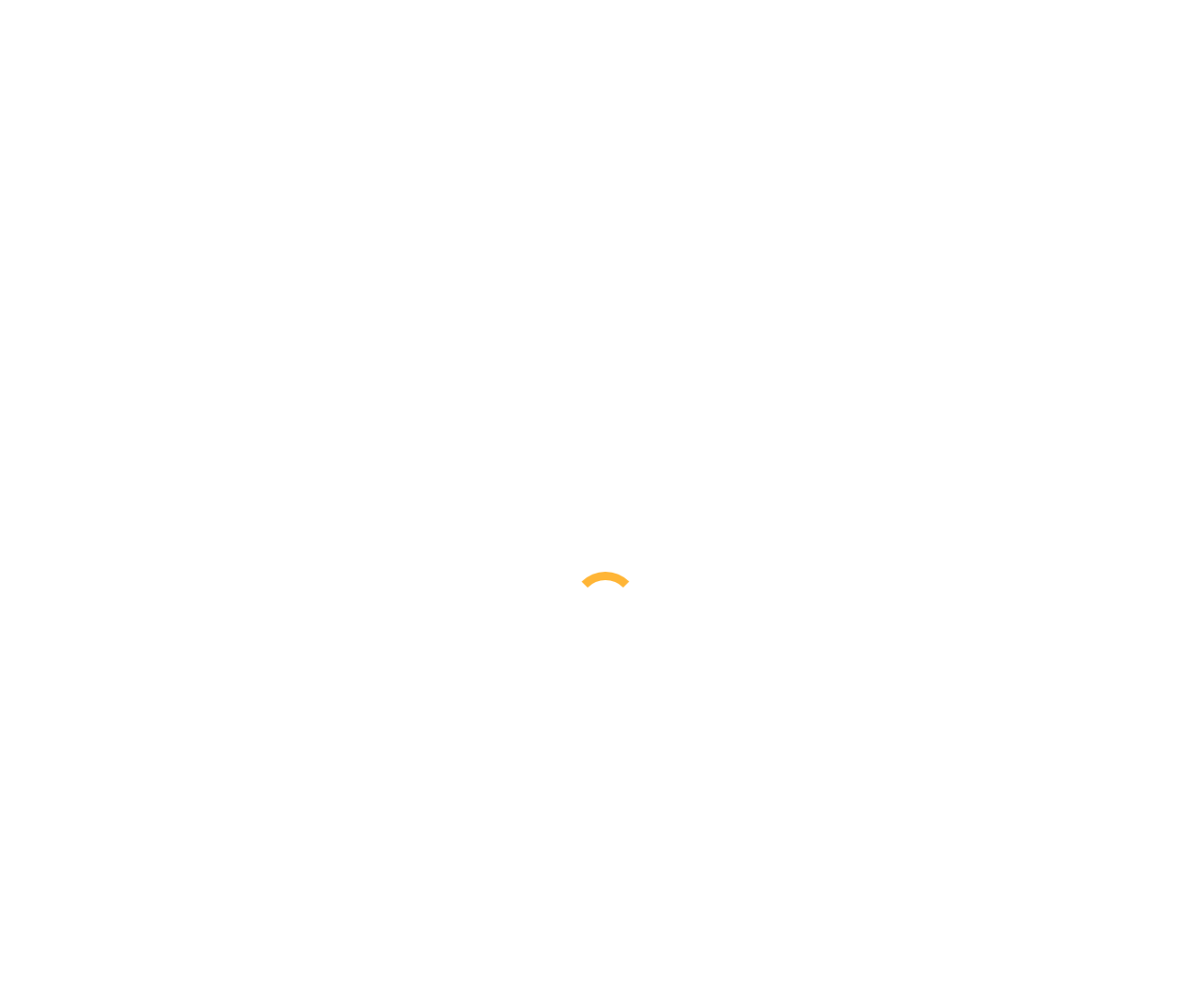What are the social media platforms linked on the webpage?
Respond to the question with a well-detailed and thorough answer.

The social media platforms linked on the webpage can be found in the top section of the webpage. They are represented by their respective icons, and upon closer inspection, they are Facebook, Twitter, Linkedin, Rss, and YouTube.